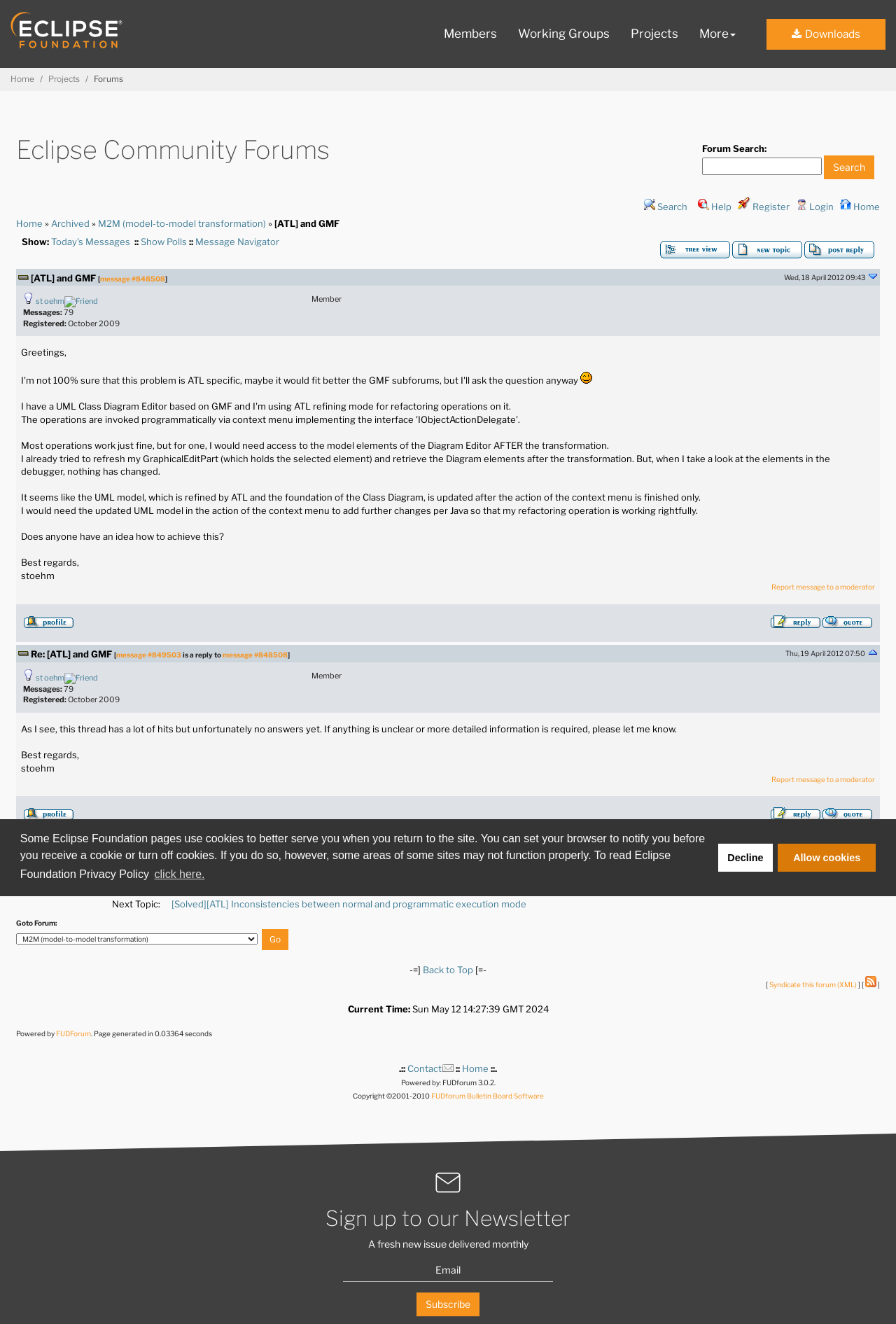What is the purpose of the 'Search' button?
Based on the screenshot, give a detailed explanation to answer the question.

The purpose of the 'Search' button can be inferred from its location and context. The button is located next to a text input field, which suggests that it is used to search the forum for specific keywords or phrases. The button is also labeled 'Search', which further supports this conclusion.